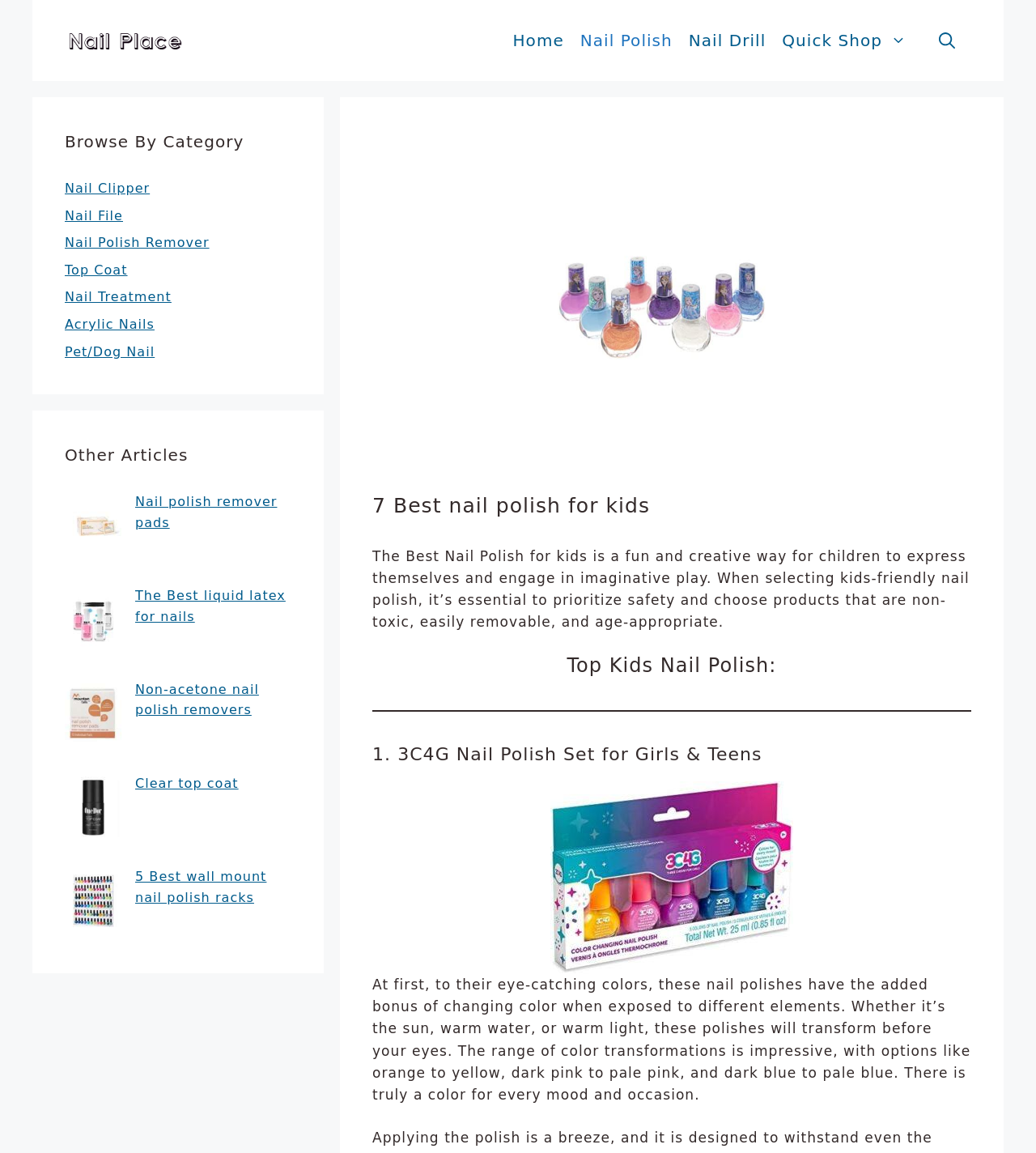Respond with a single word or phrase to the following question:
Are the nail polish products on this webpage non-toxic?

Yes